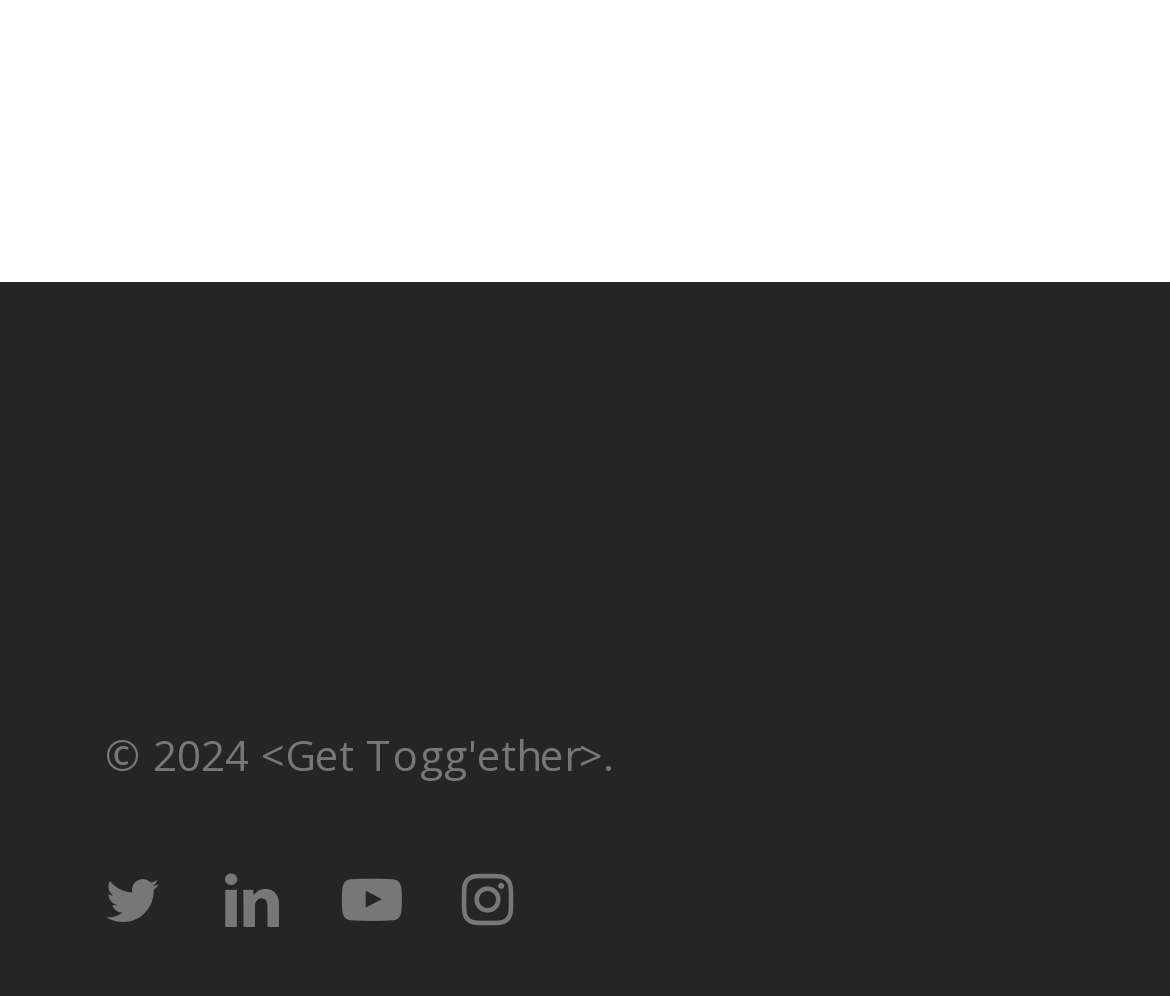Locate the UI element described by youtube in the provided webpage screenshot. Return the bounding box coordinates in the format (top-left x, top-left y, bottom-right x, bottom-right y), ensuring all values are between 0 and 1.

[0.292, 0.867, 0.344, 0.94]